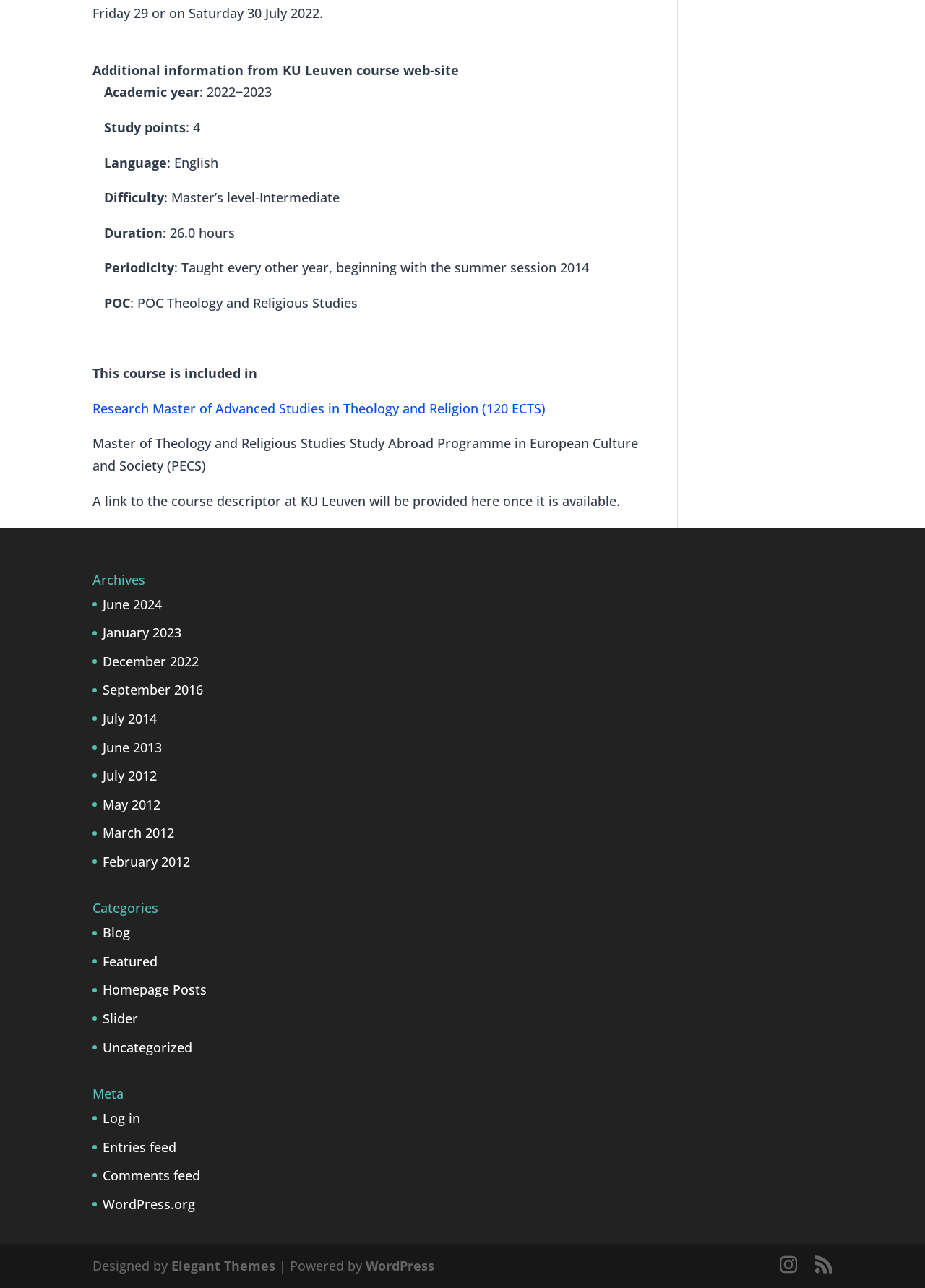Pinpoint the bounding box coordinates of the clickable element to carry out the following instruction: "Go to Research Master of Advanced Studies in Theology and Religion."

[0.1, 0.31, 0.59, 0.324]